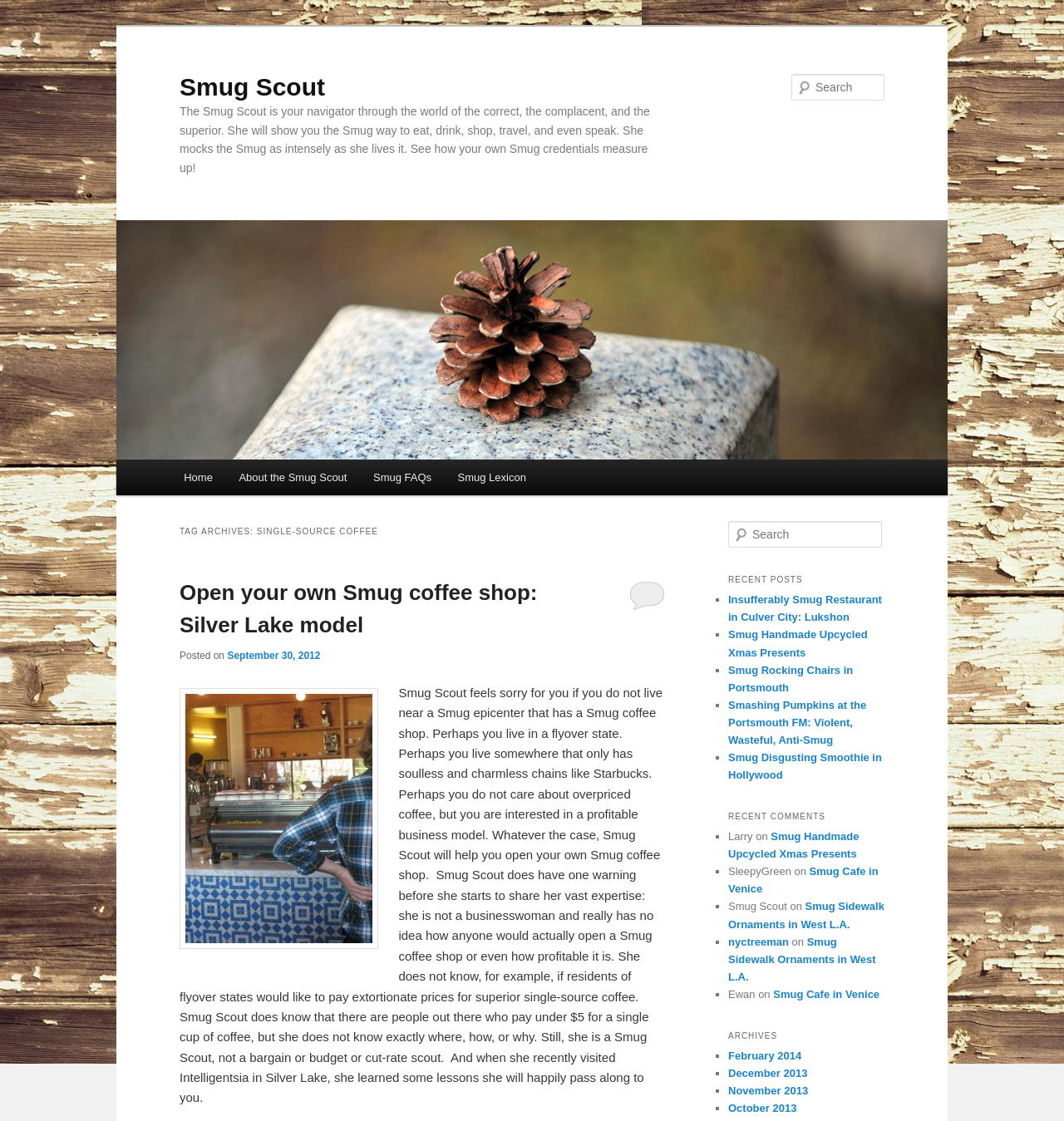Indicate the bounding box coordinates of the clickable region to achieve the following instruction: "Read about opening a Smug coffee shop."

[0.169, 0.503, 0.625, 0.578]